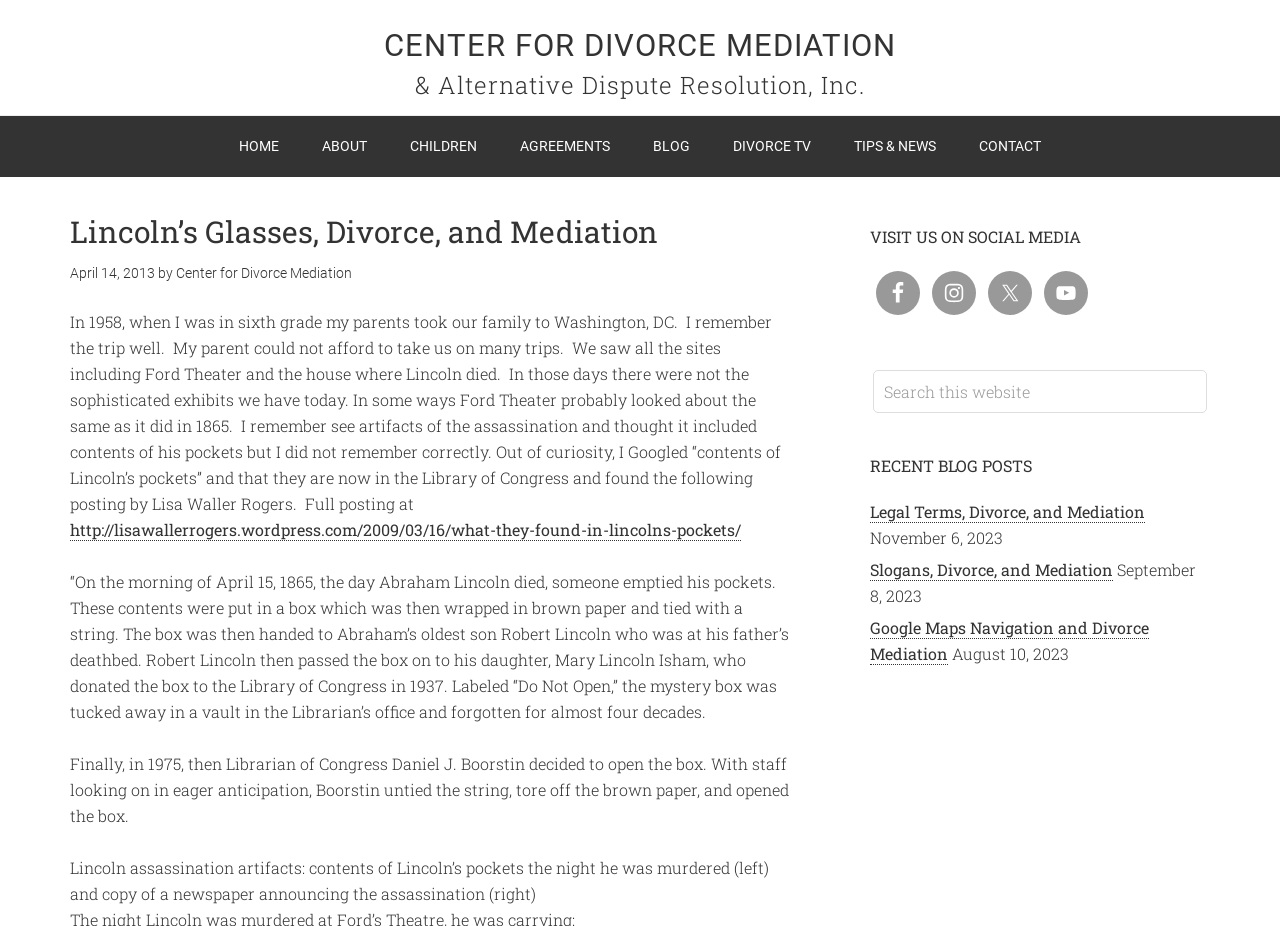Please identify the primary heading of the webpage and give its text content.

Lincoln’s Glasses, Divorce, and Mediation